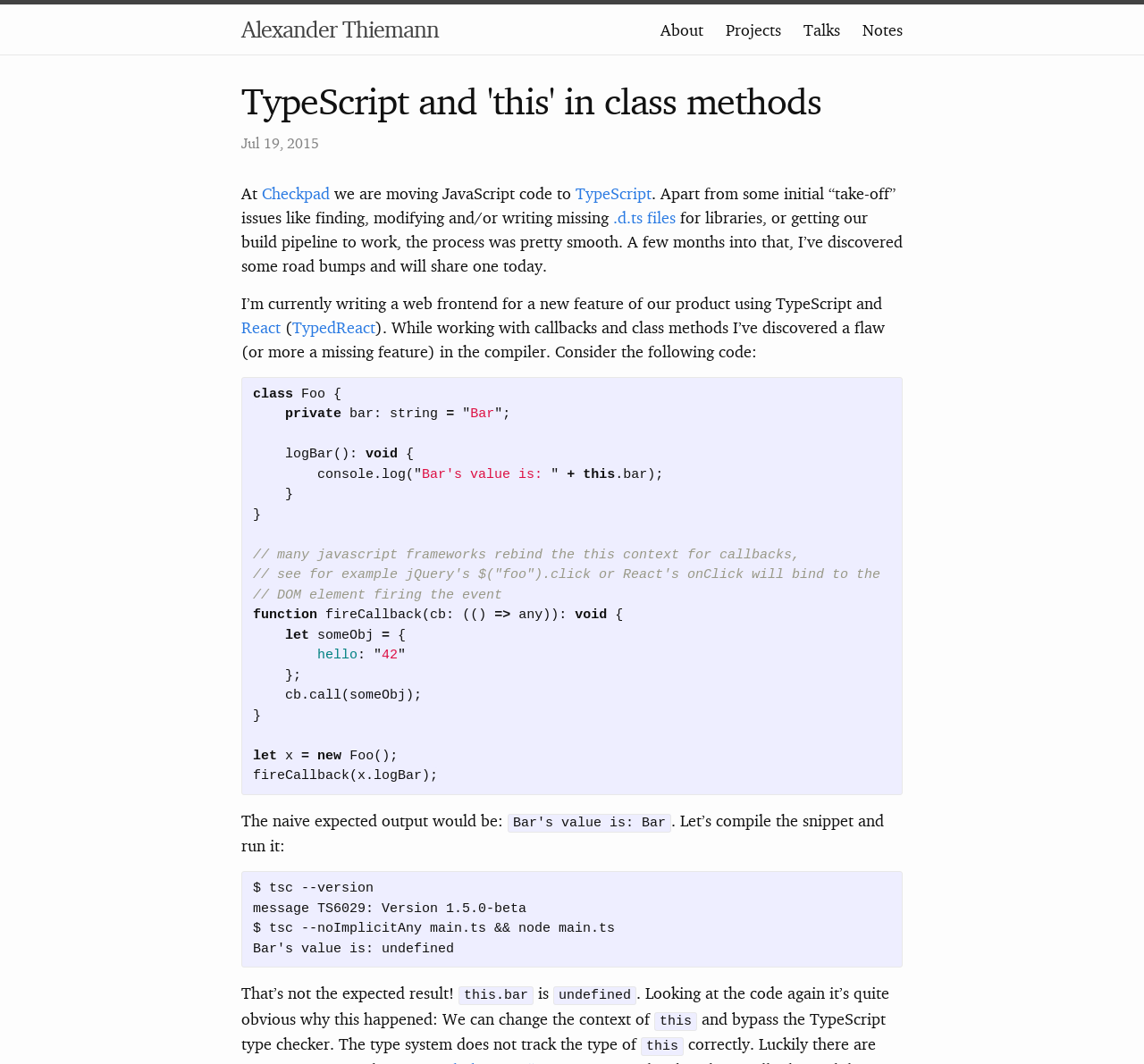Can you specify the bounding box coordinates of the area that needs to be clicked to fulfill the following instruction: "Explore the Projects page"?

[0.634, 0.018, 0.683, 0.037]